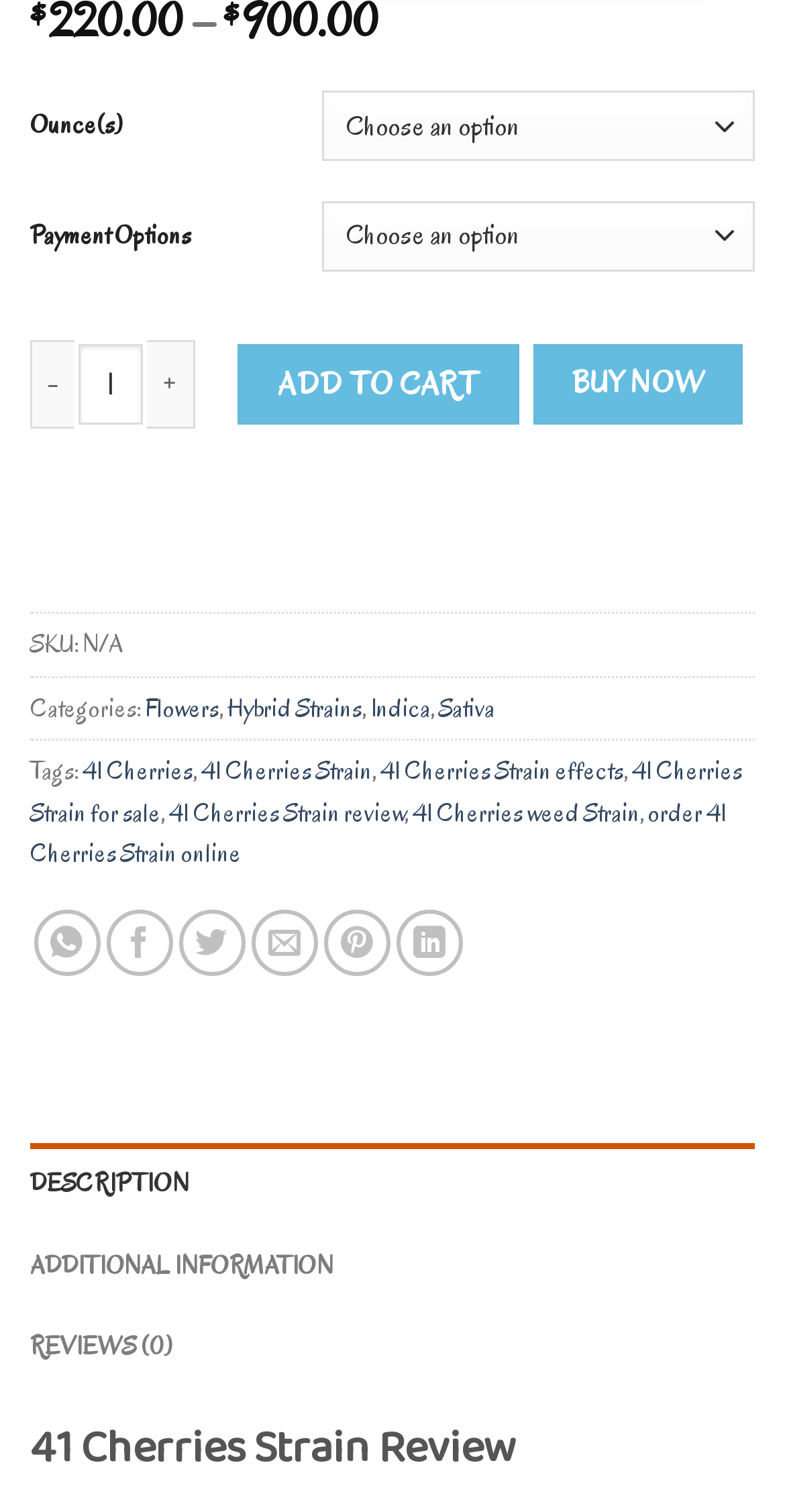Please specify the bounding box coordinates of the clickable section necessary to execute the following command: "Add 41 Cherries Strain to cart".

[0.302, 0.227, 0.66, 0.281]